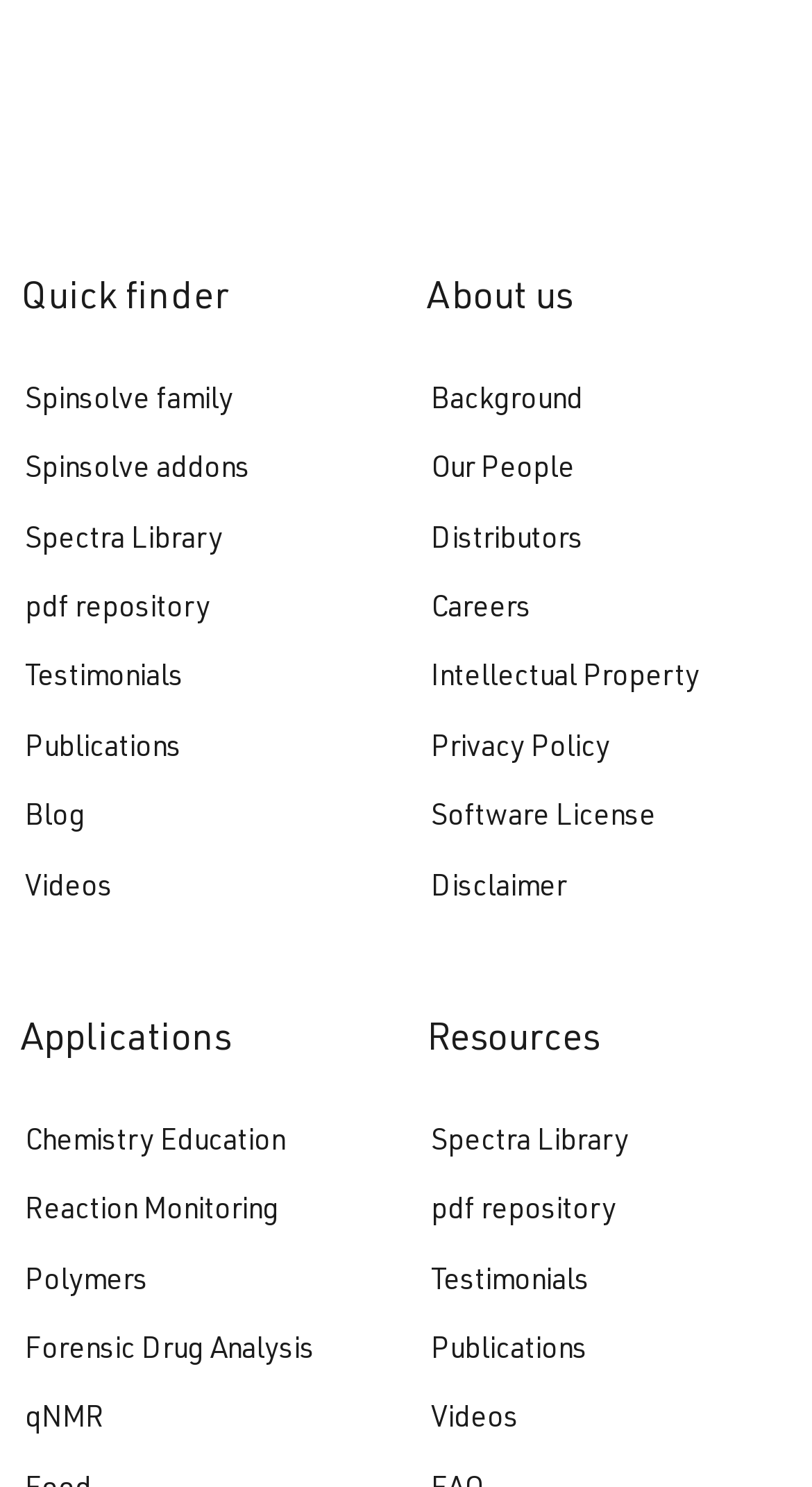How many links are there in the 'Resources' section?
Please provide a single word or phrase based on the screenshot.

5